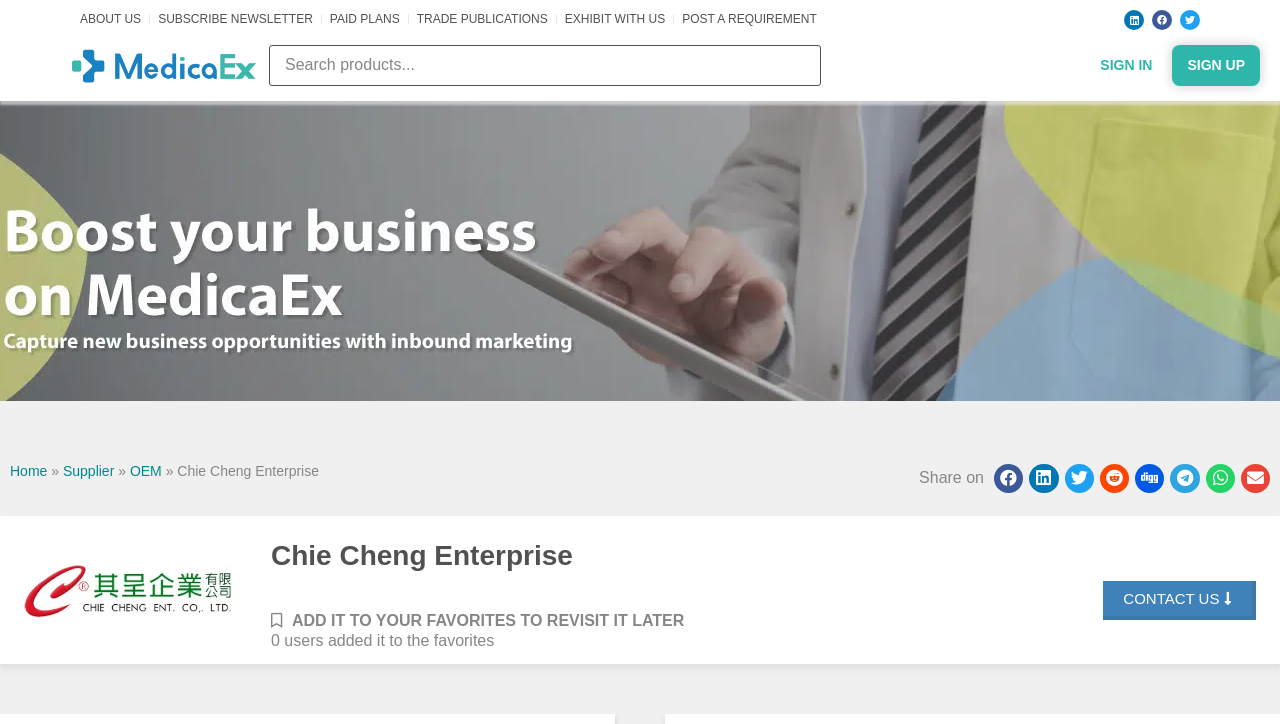Please find the bounding box coordinates of the section that needs to be clicked to achieve this instruction: "Share on Facebook".

[0.777, 0.641, 0.799, 0.681]